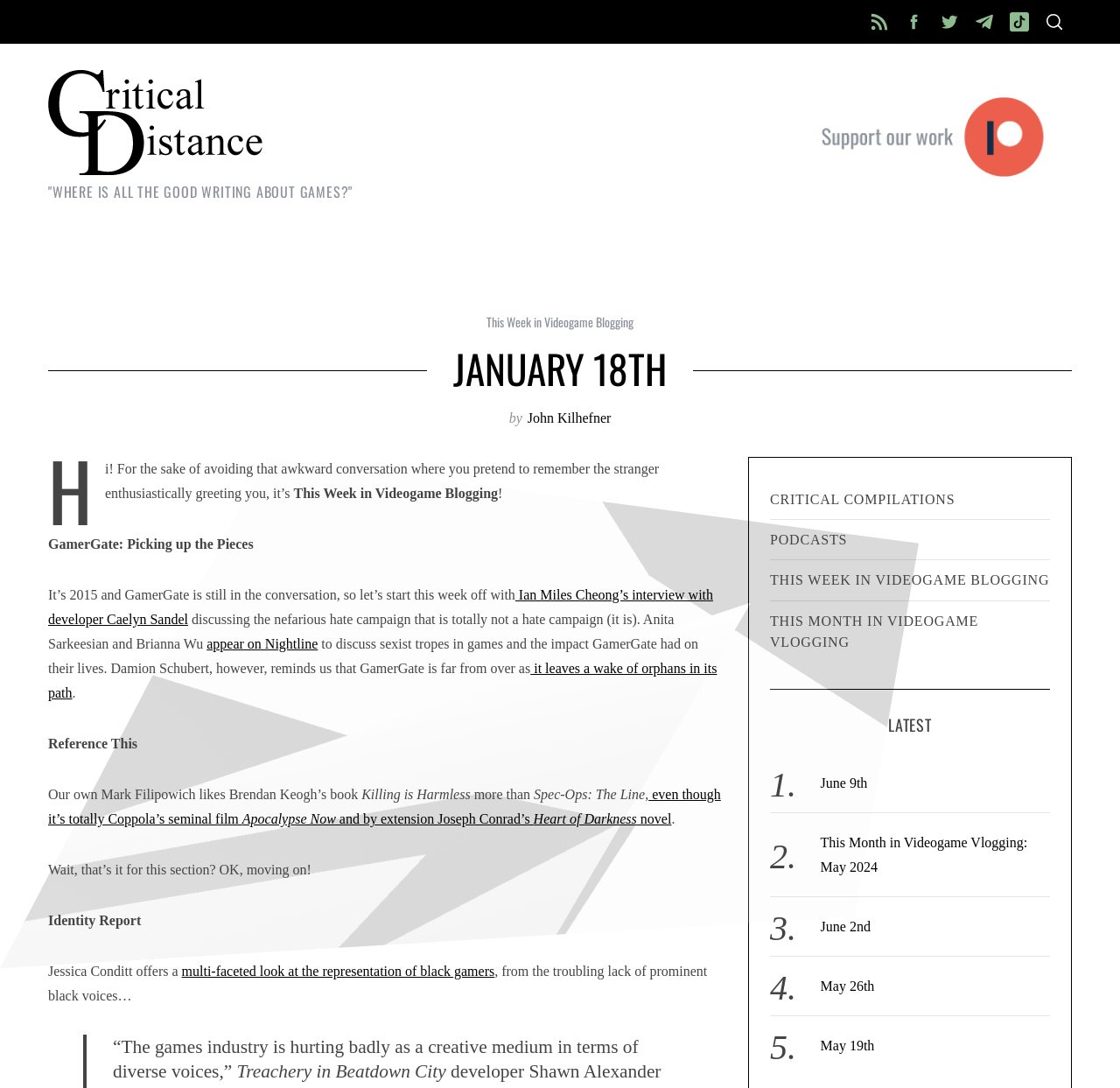Please provide the bounding box coordinates for the element that needs to be clicked to perform the following instruction: "Visit the 'CRITICAL COMPILATIONS' page". The coordinates should be given as four float numbers between 0 and 1, i.e., [left, top, right, bottom].

[0.688, 0.44, 0.938, 0.478]